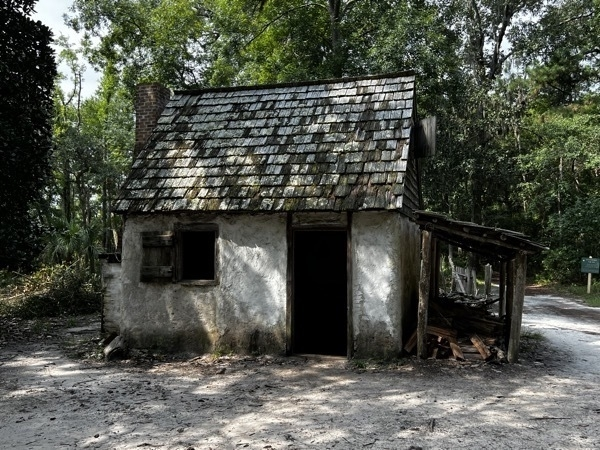Provide a comprehensive description of the image.

The image showcases a reconstructed small wattle and daub hut, reminiscent of the quarters utilized by Noble Jones’ marines, indentured servants, and likely enslaved individuals during the colonial period. The building features a rustic appearance, with a weathered exterior and a traditional gabled roof made of overlapping shingles, indicating its age and historical significance. 

Visible details include the rough-textured walls, which reflect the materials and construction methods of the time, and a simple wooden door that opens into the interior. The hut’s design exemplifies the resourcefulness of early settlers who utilized locally sourced materials for shelter. The surrounding natural environment, filled with lush greenery, provides a glimpse into the past, illustrating the landscapes these early inhabitants navigated. 

Overall, this structure serves as a poignant reminder of the living conditions and the diverse community that resided in the area during the War of Jenkins’ Ear (1738-1748).